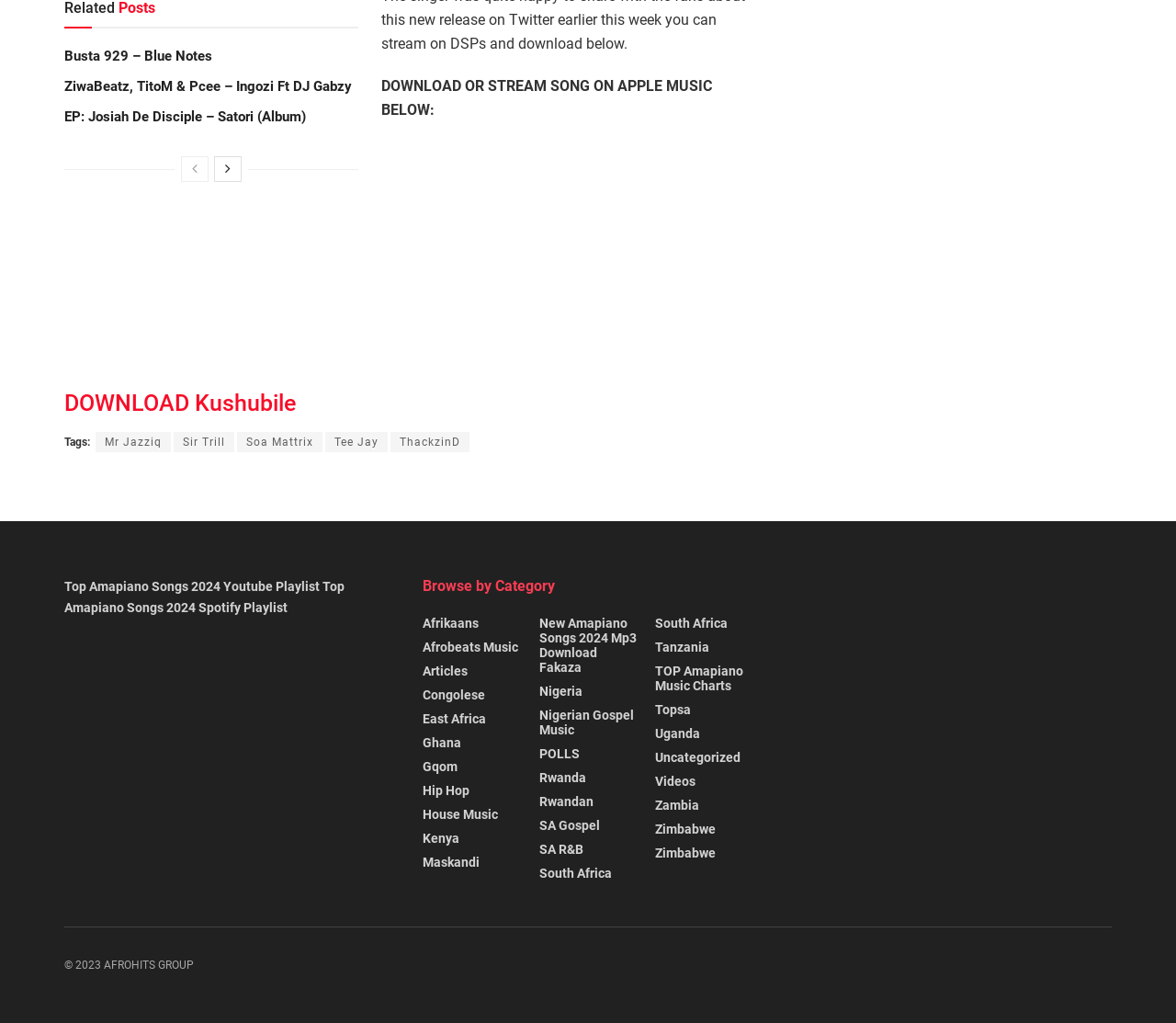Determine the bounding box coordinates of the region that needs to be clicked to achieve the task: "Click on Busta 929 – Blue Notes".

[0.055, 0.046, 0.18, 0.063]